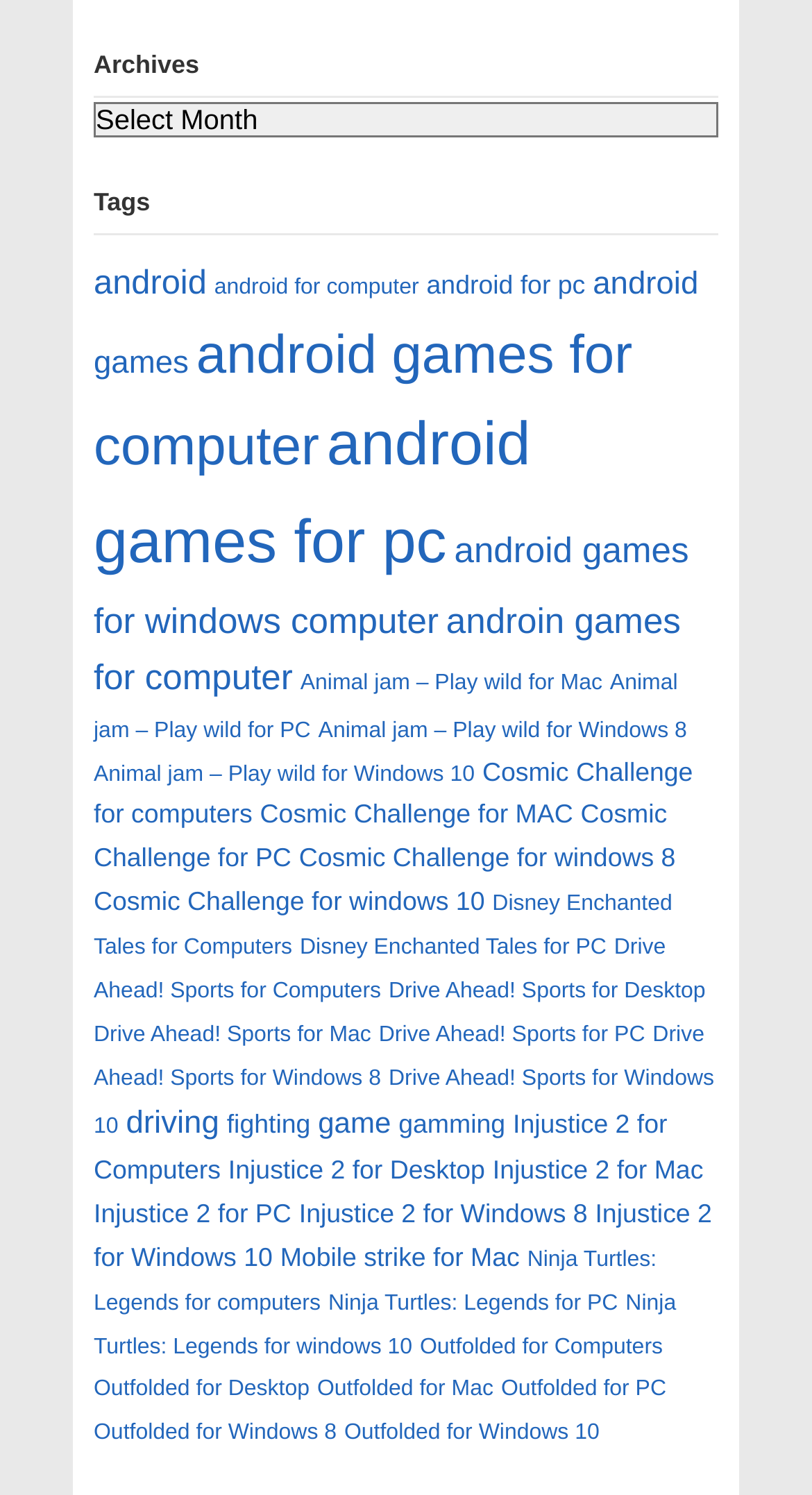Identify the bounding box coordinates of the part that should be clicked to carry out this instruction: "Write a review".

None